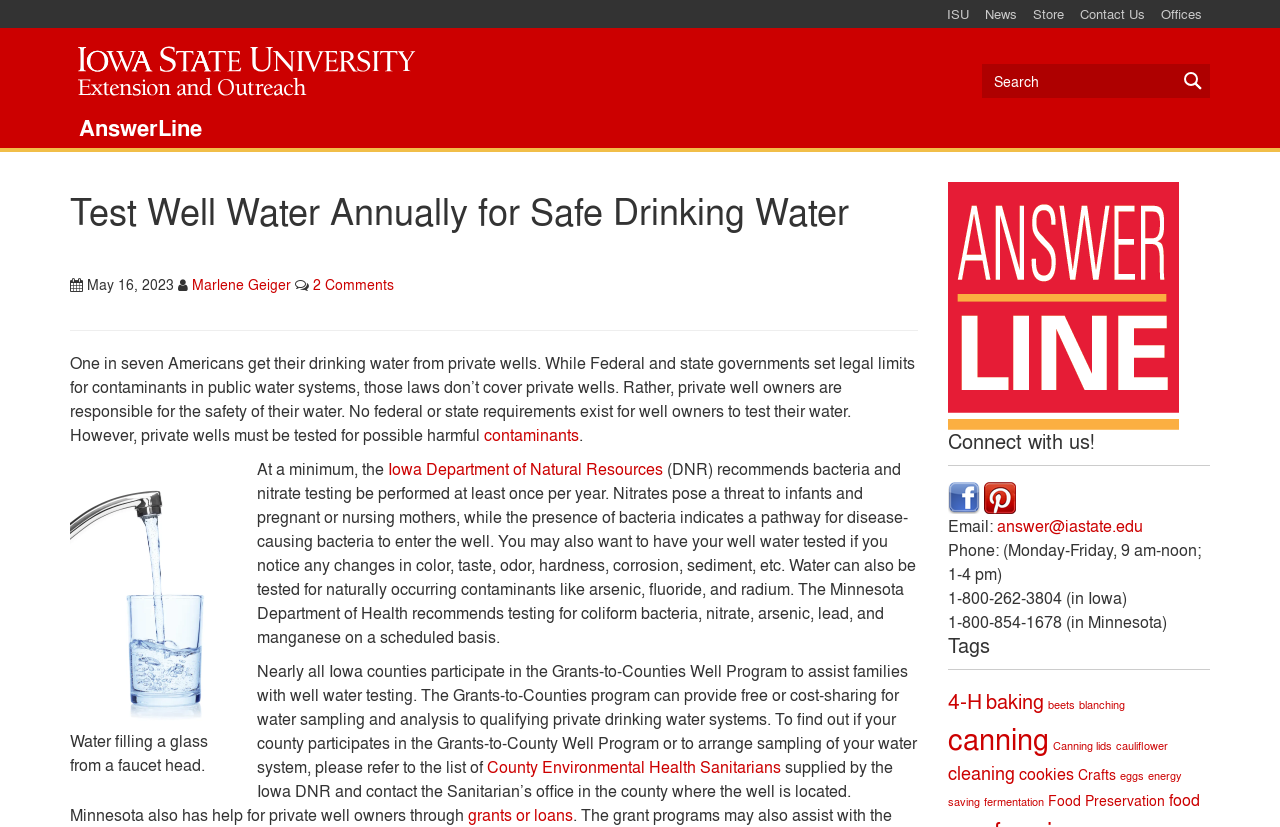What is the phone number to contact AnswerLine in Iowa?
Look at the image and provide a detailed response to the question.

The webpage provides contact information for AnswerLine, including a phone number for Iowa residents, which is 1-800-262-3804. This information is mentioned in the 'Connect with us!' section.